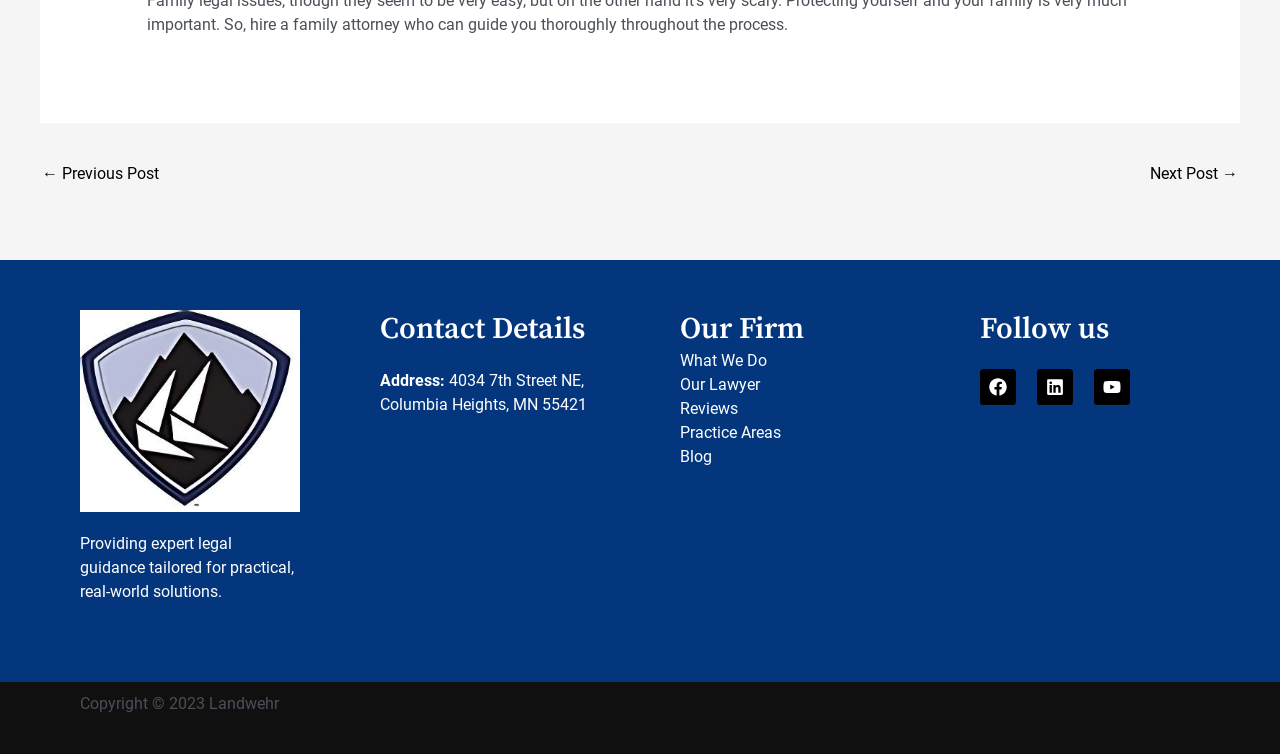Identify the bounding box coordinates for the UI element that matches this description: "Youtube".

[0.855, 0.49, 0.883, 0.537]